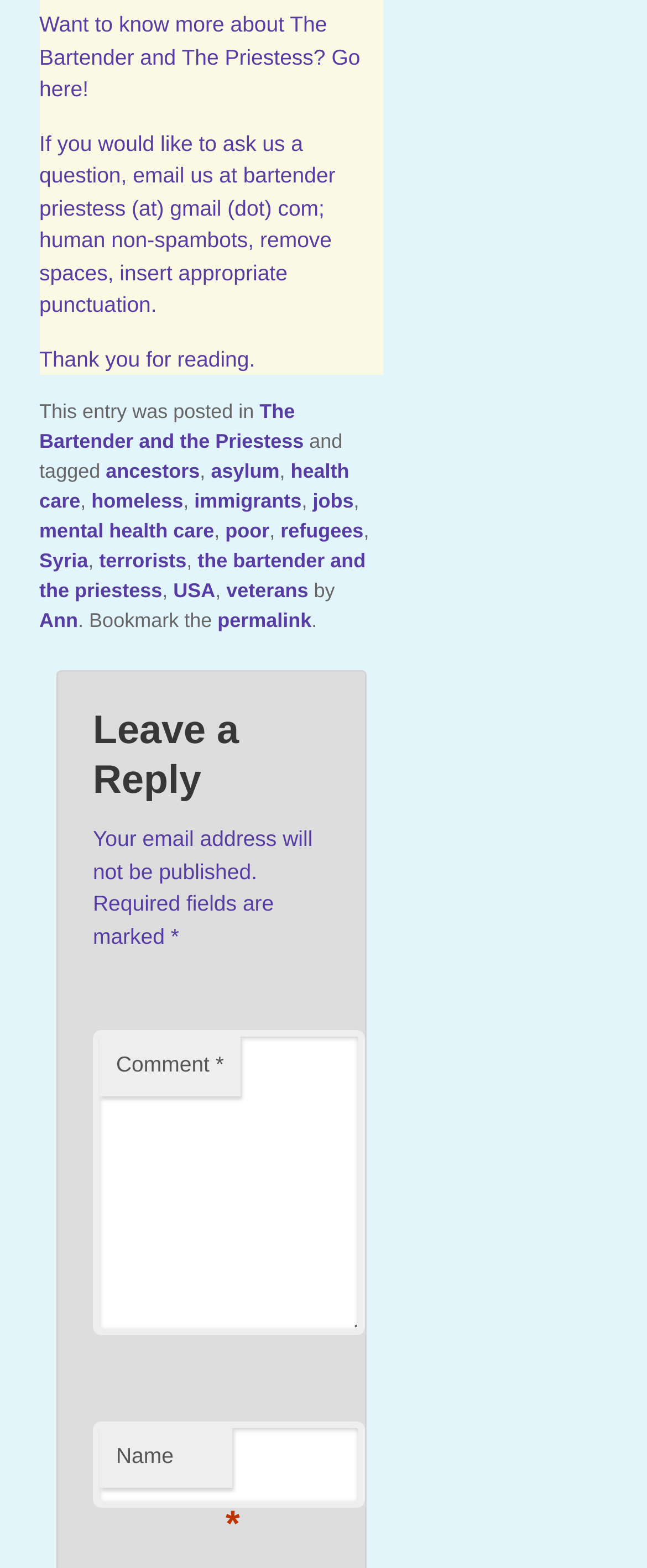Given the description: "parent_node: Name name="author"", determine the bounding box coordinates of the UI element. The coordinates should be formatted as four float numbers between 0 and 1, [left, top, right, bottom].

[0.144, 0.906, 0.563, 0.961]